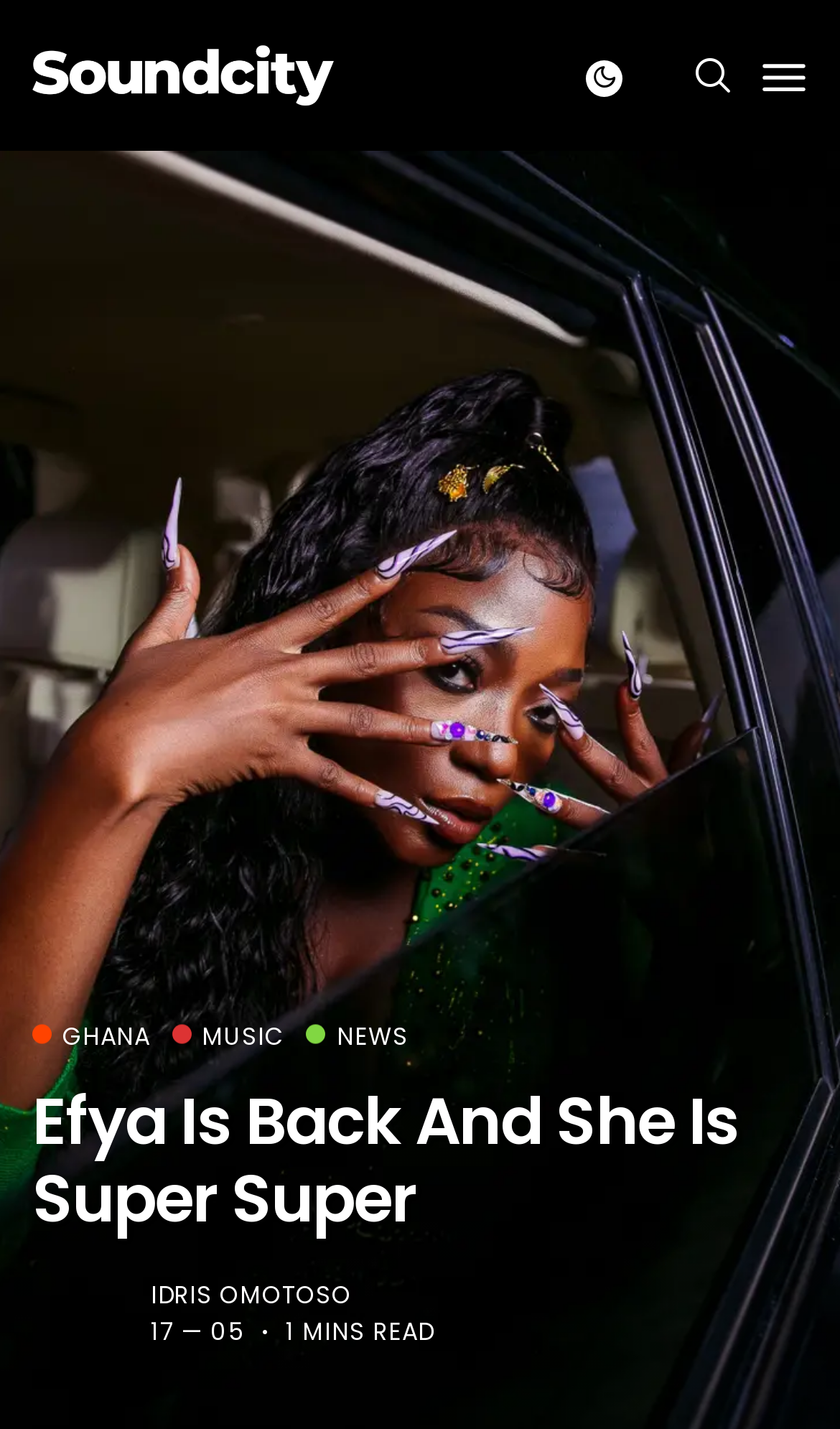Who is the author of the article?
Refer to the image and offer an in-depth and detailed answer to the question.

I found the author's name 'IDRIS OMOTOSO' as a link on the webpage, which is usually the convention for indicating the author of an article.